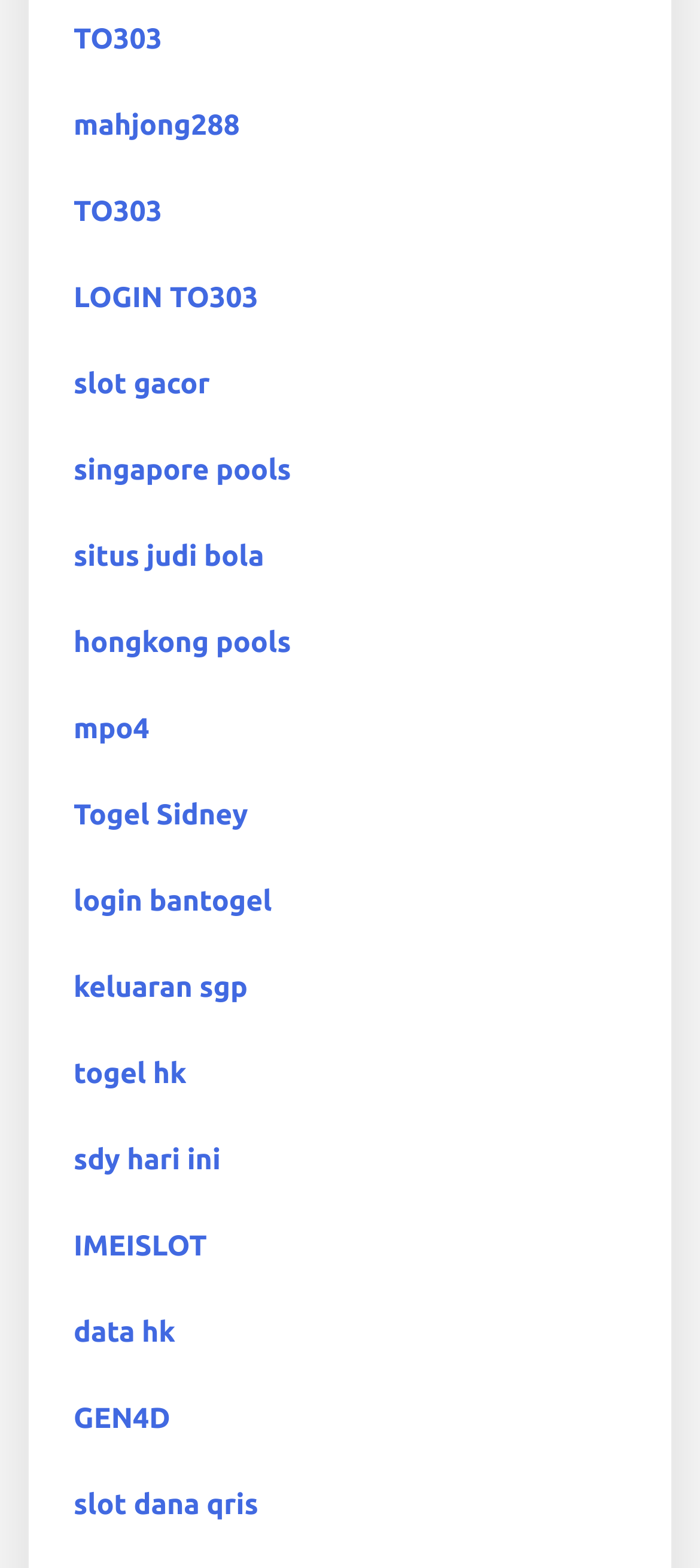Please determine the bounding box coordinates for the element that should be clicked to follow these instructions: "play slot gacor".

[0.105, 0.235, 0.3, 0.256]